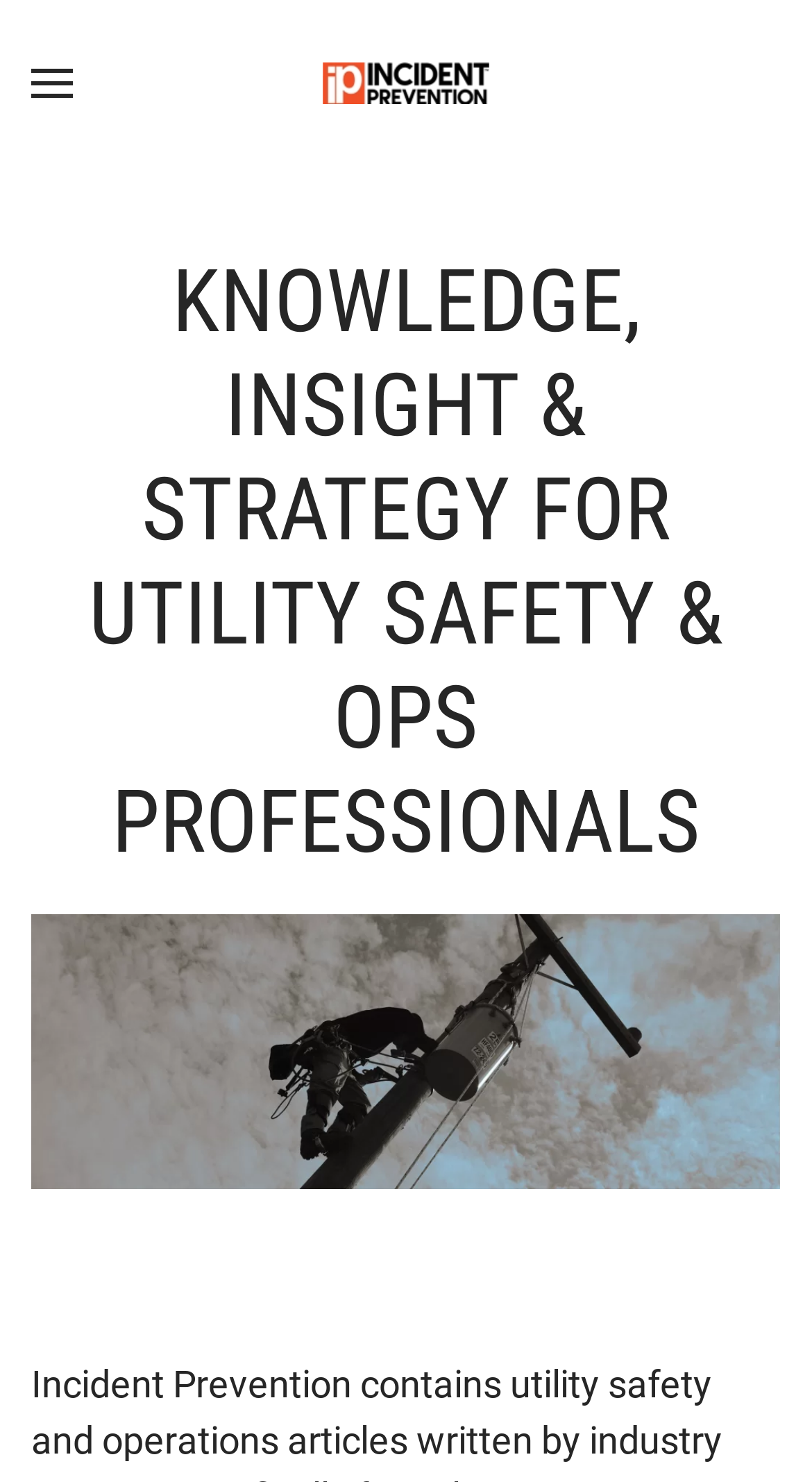Describe the webpage in detail, including text, images, and layout.

The webpage is about Incident Prevention, a platform providing utility safety and operations articles written by industry experts for utilities, contractors, and communication providers. 

At the top left corner, there is a button to open the menu, accompanied by a small image. To the right of the button, there is a link to go back to the home page, accompanied by an image with the text "Incident Prevention". 

Below these elements, there is a prominent heading that spans almost the entire width of the page, stating "KNOWLEDGE, INSIGHT & STRATEGY FOR UTILITY SAFETY & OPS PROFESSIONALS". 

At the top of the page, there is also a link to skip to the main content, located above the heading.